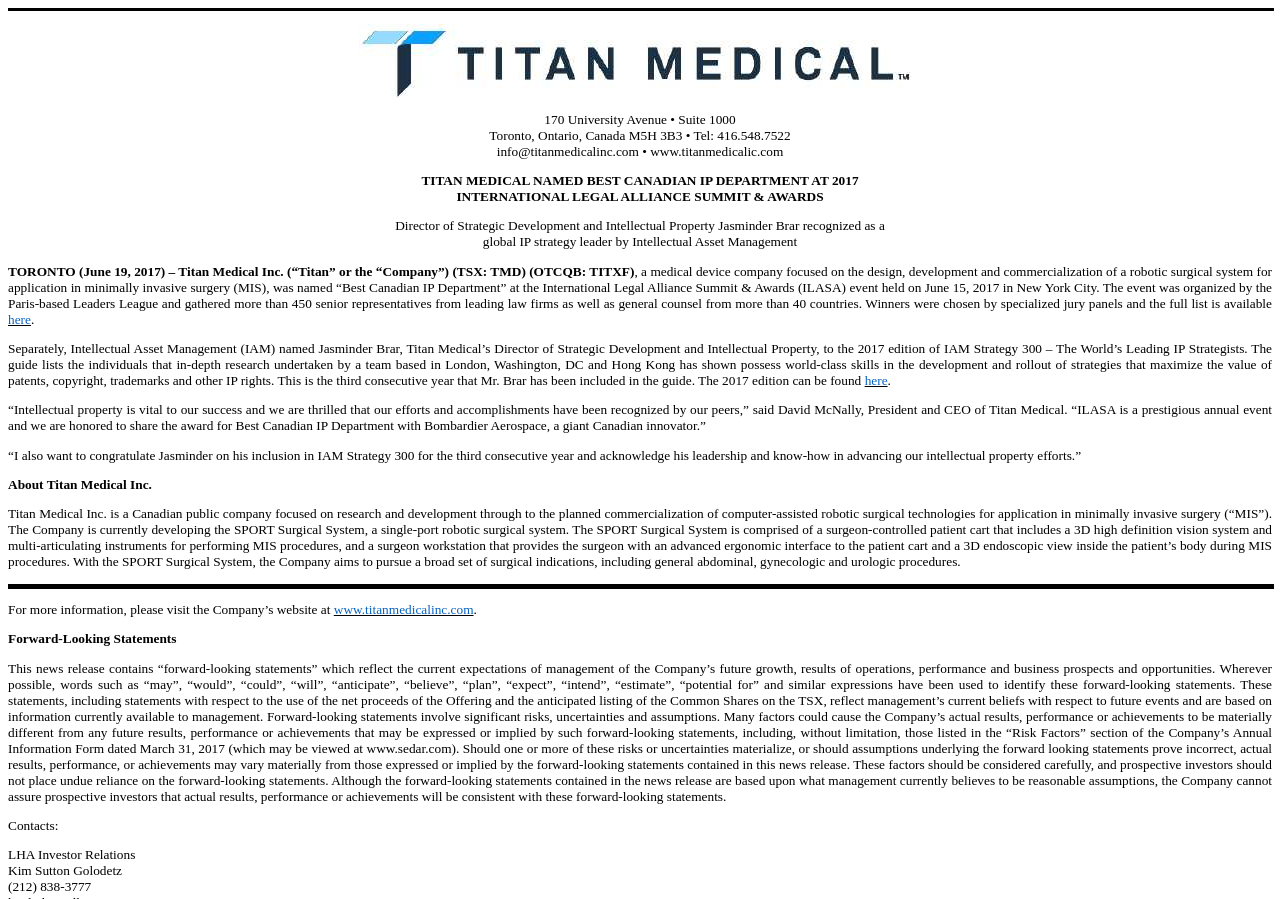Give a one-word or one-phrase response to the question: 
What is Titan Medical Inc. focused on?

research and development